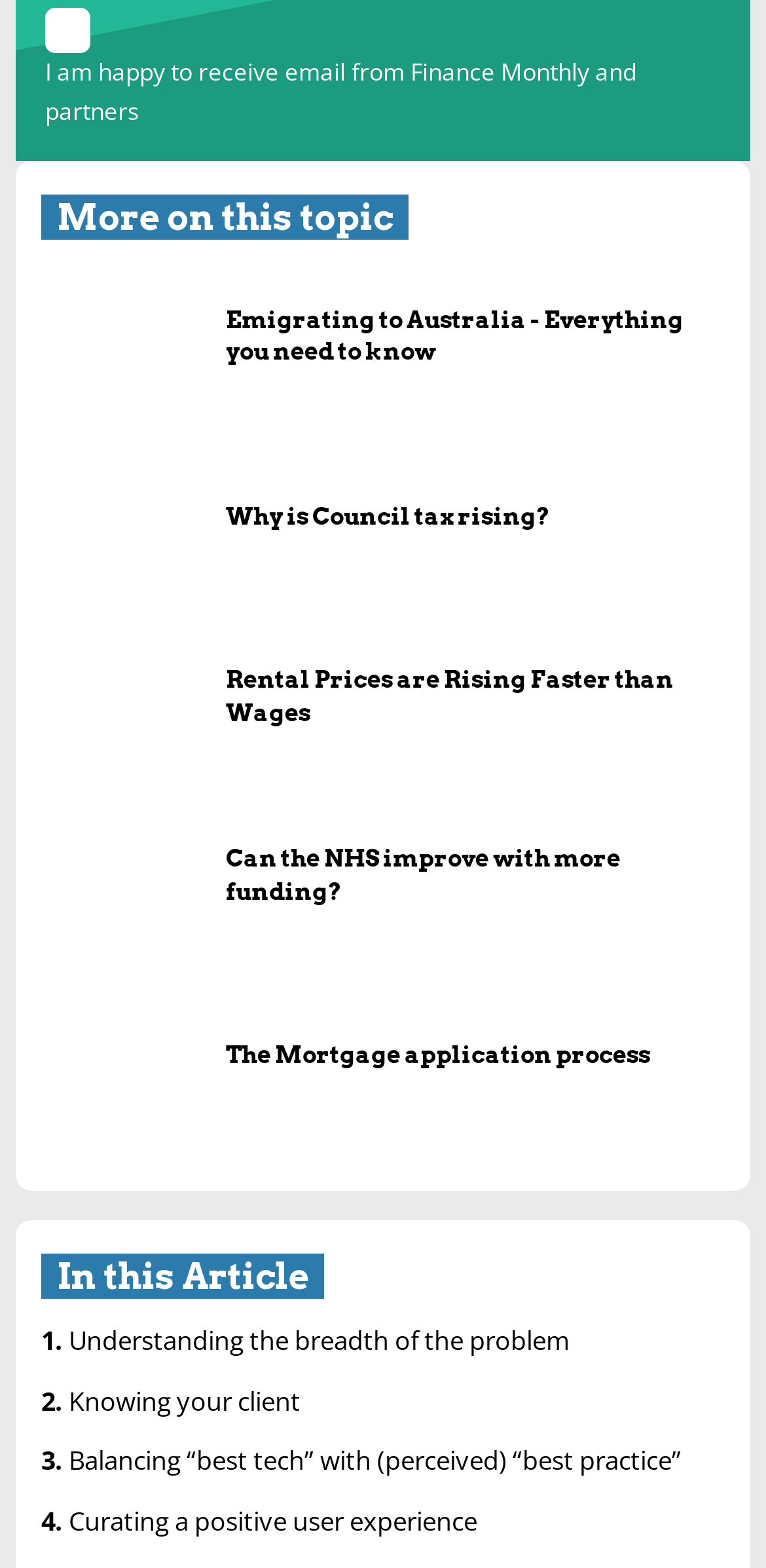Provide the bounding box coordinates of the HTML element described by the text: "The Mortgage application process". The coordinates should be in the format [left, top, right, bottom] with values between 0 and 1.

[0.295, 0.663, 0.946, 0.684]